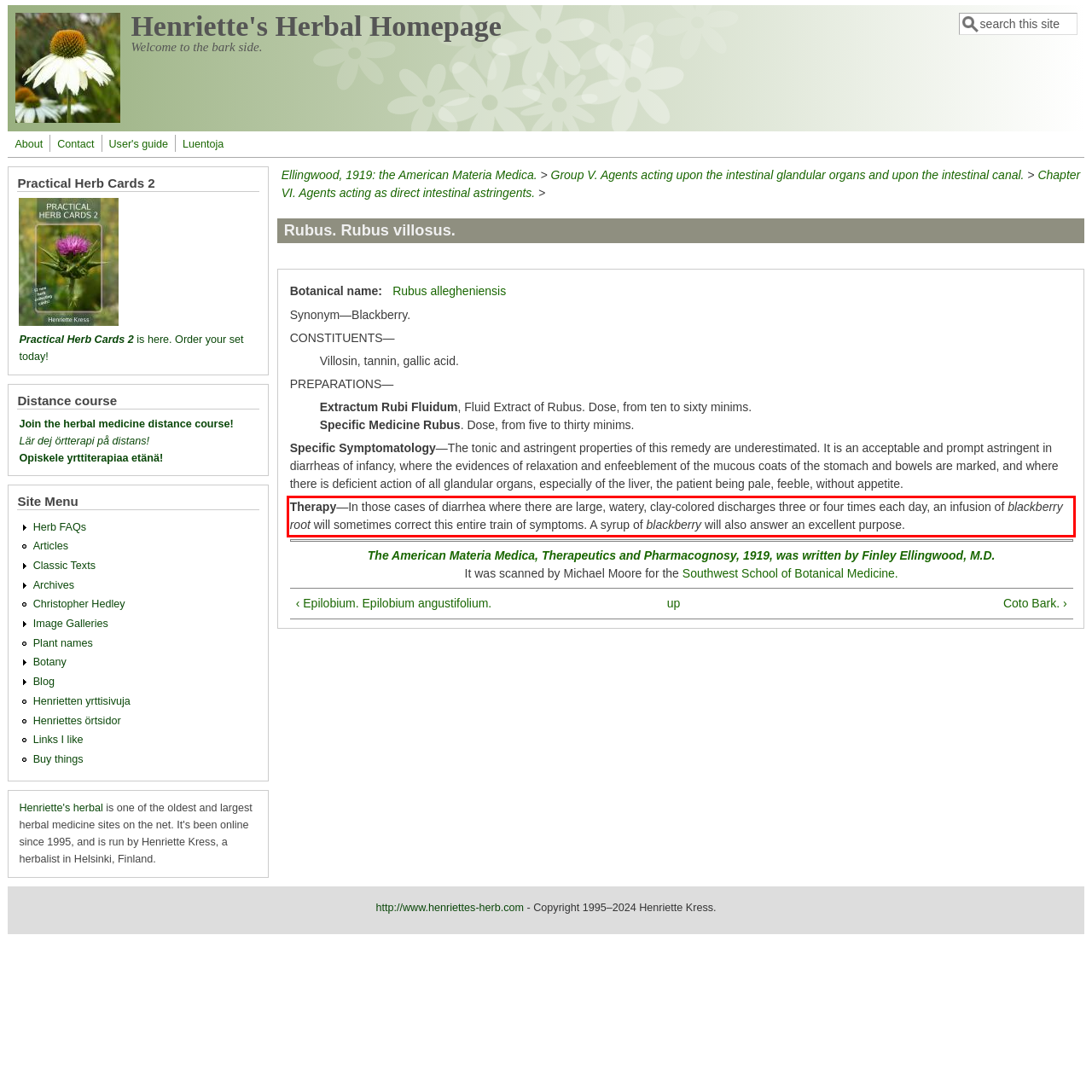Analyze the webpage screenshot and use OCR to recognize the text content in the red bounding box.

Therapy—In those cases of diarrhea where there are large, watery, clay-colored discharges three or four times each day, an infusion of blackberry root will sometimes correct this entire train of symptoms. A syrup of blackberry will also answer an excellent purpose.